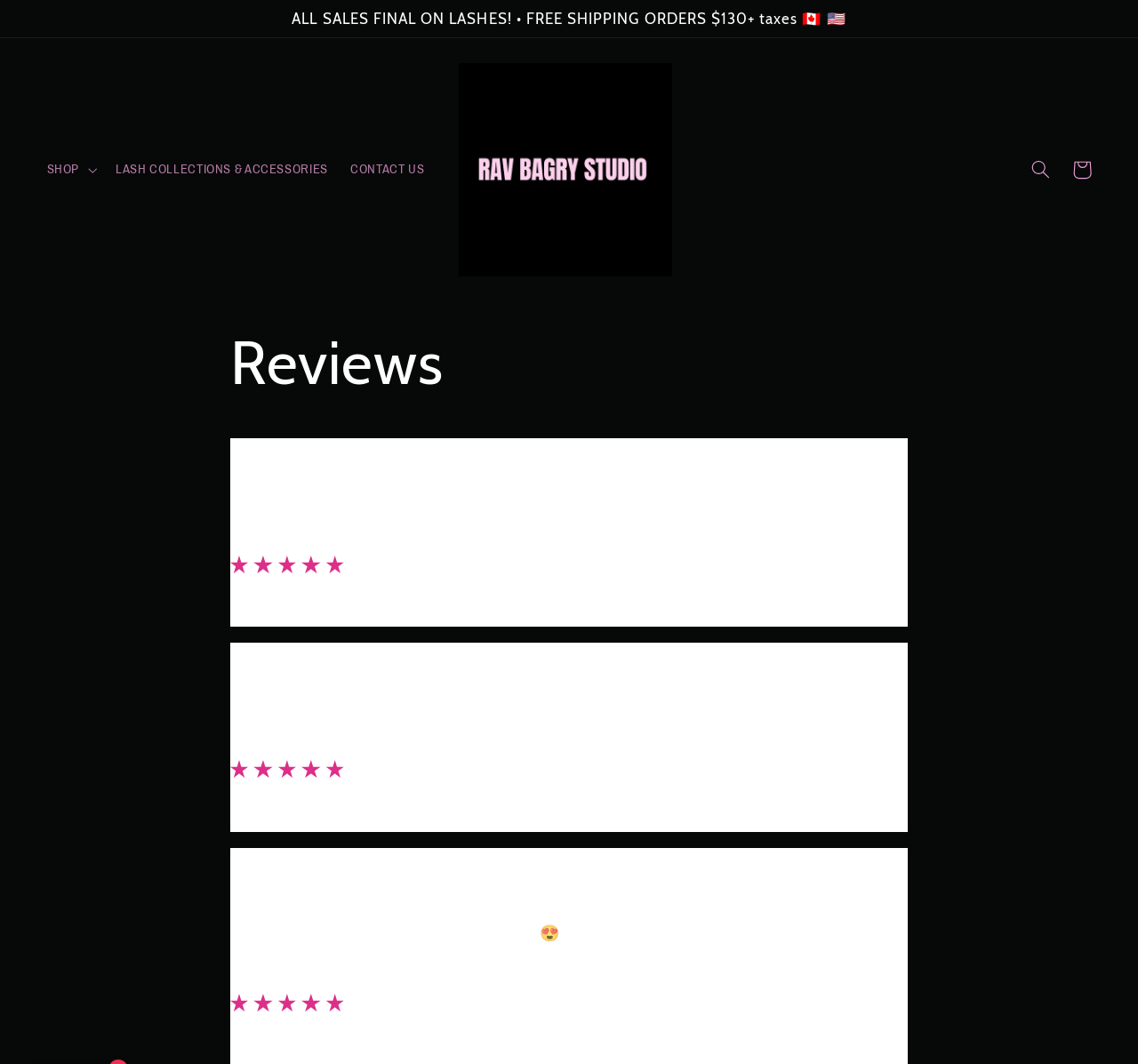Respond to the following question using a concise word or phrase: 
What is the purpose of the 'SHOP' button?

To navigate to the shop